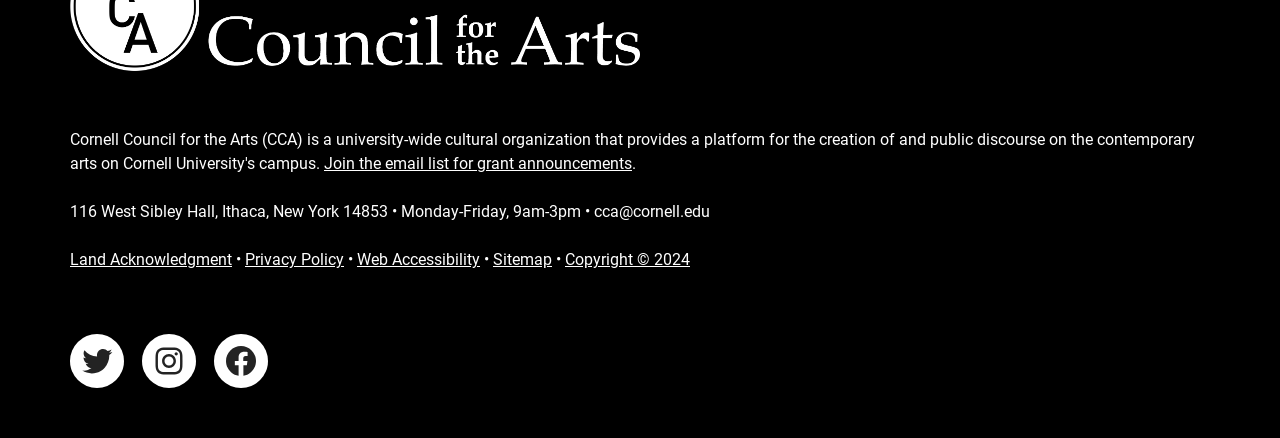Find the bounding box coordinates for the area that should be clicked to accomplish the instruction: "Join the email list for grant announcements".

[0.253, 0.352, 0.494, 0.395]